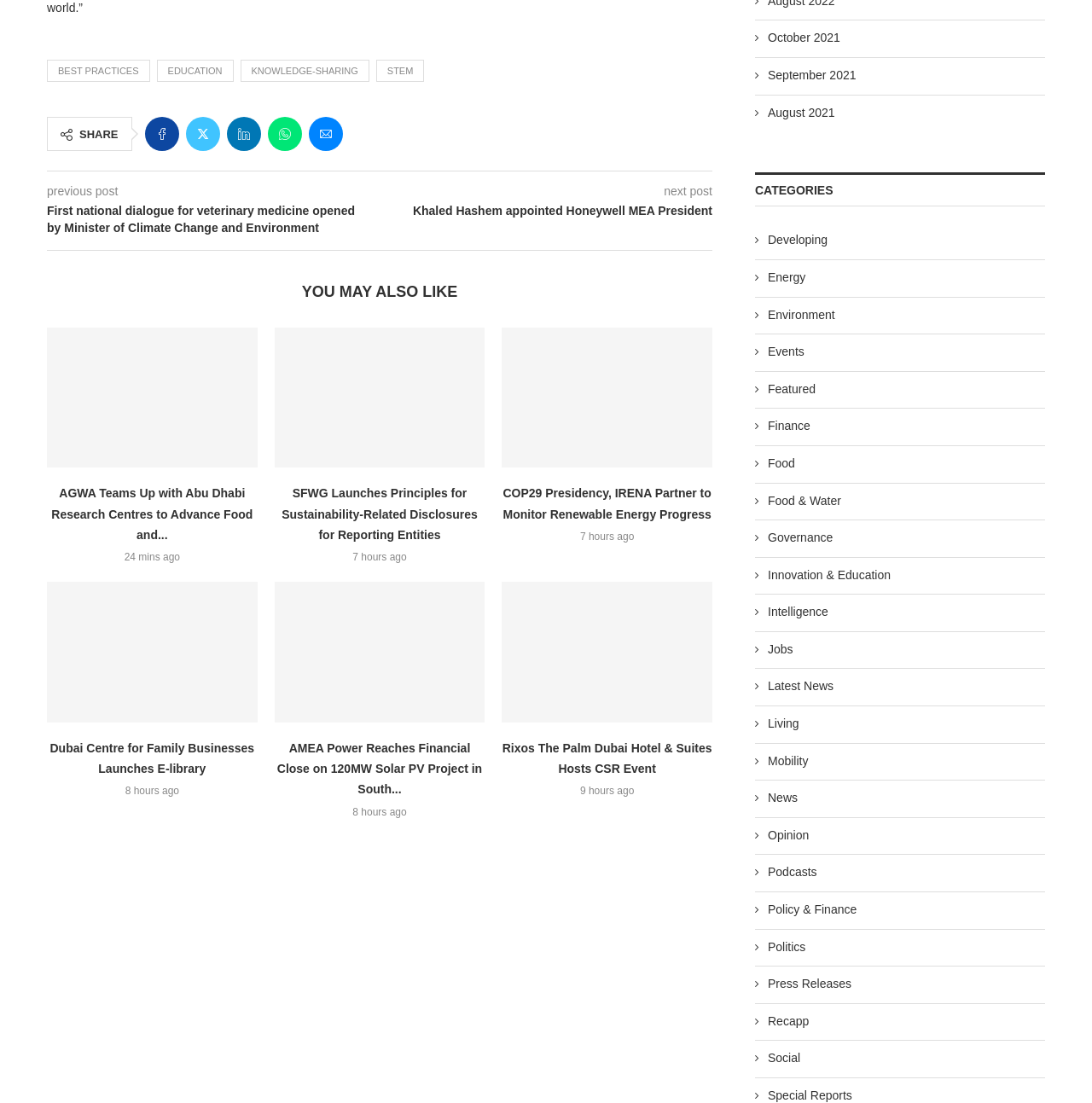Respond to the question below with a single word or phrase:
What is the time of the last news article?

9 hours ago